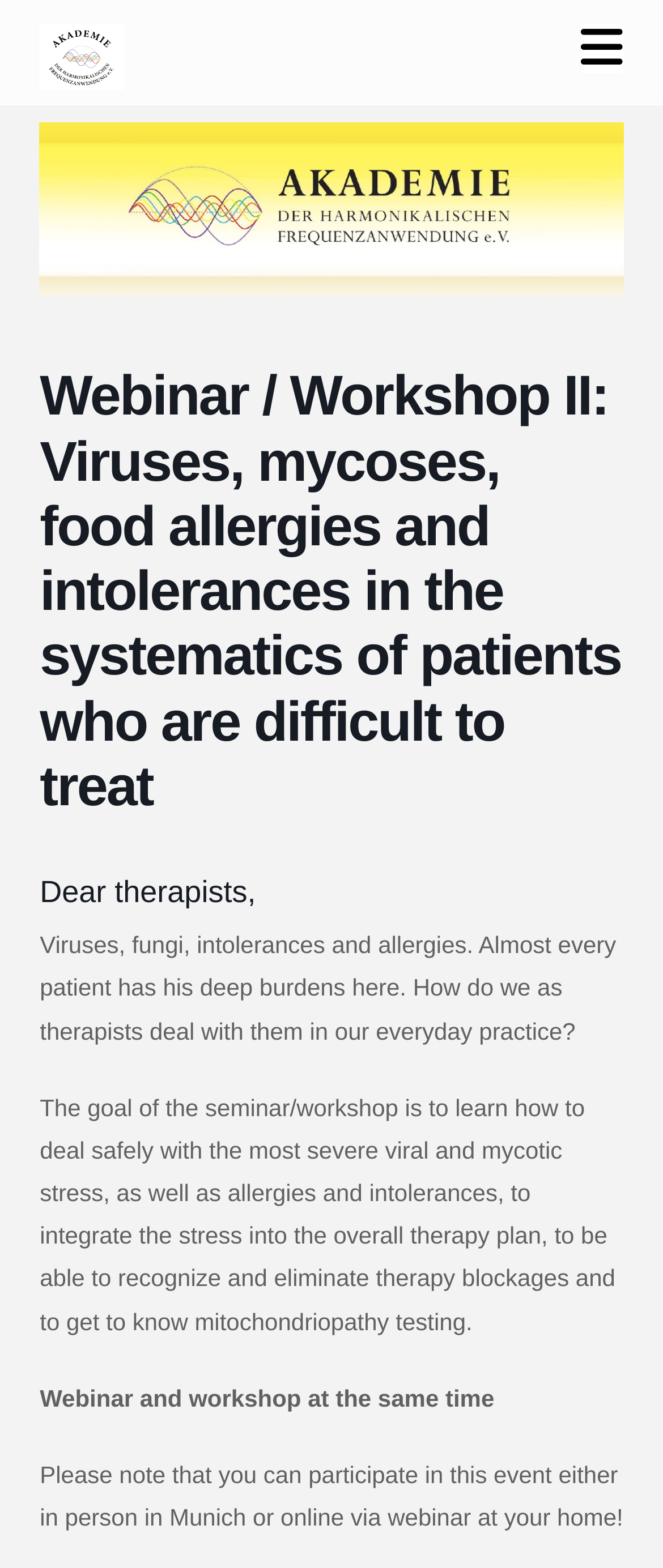Please find the top heading of the webpage and generate its text.

Webinar / Workshop II: Viruses, mycoses, food allergies and intolerances in the systematics of patients who are difficult to treat